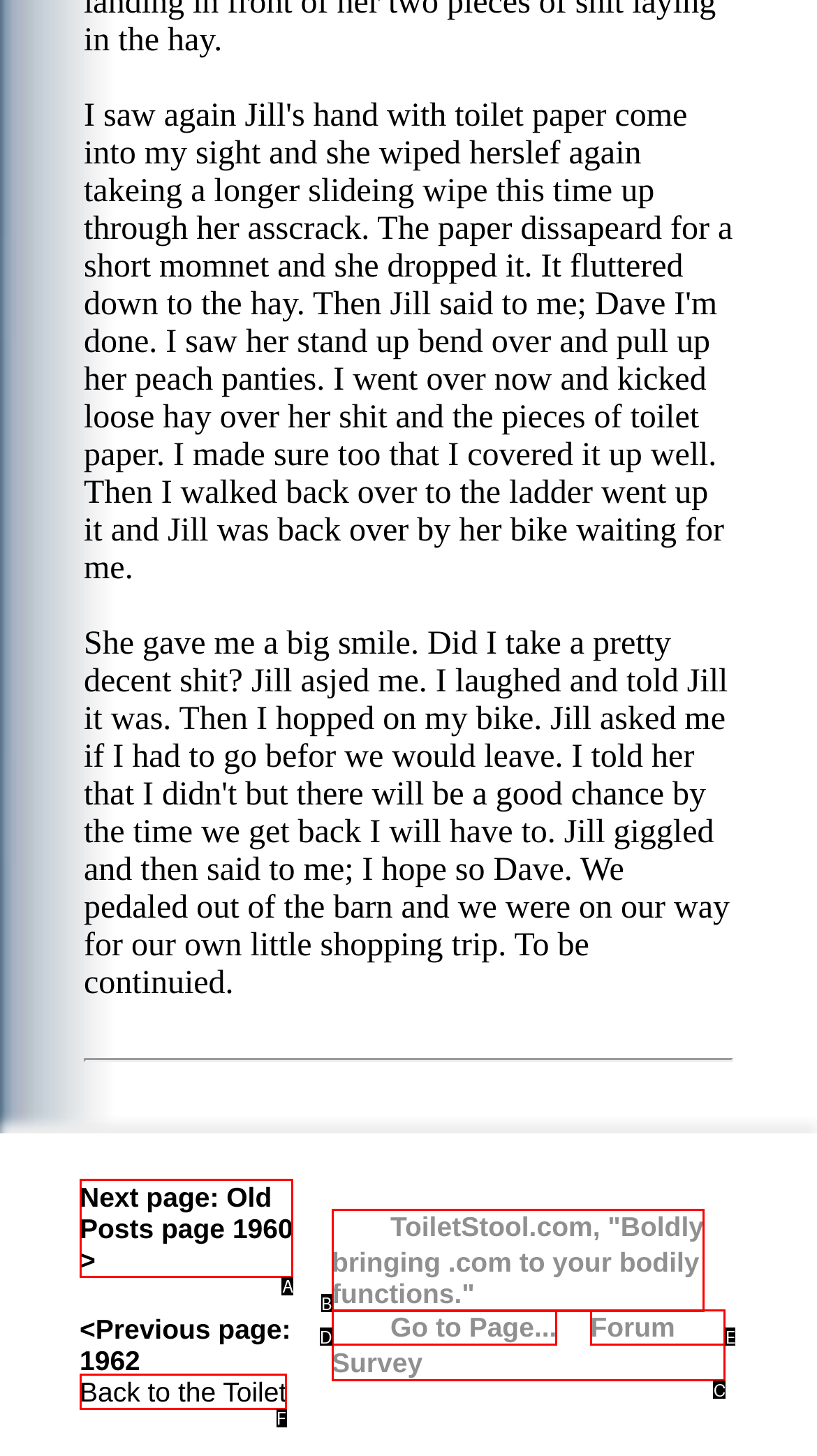Using the description: Back to the Toilet, find the corresponding HTML element. Provide the letter of the matching option directly.

F